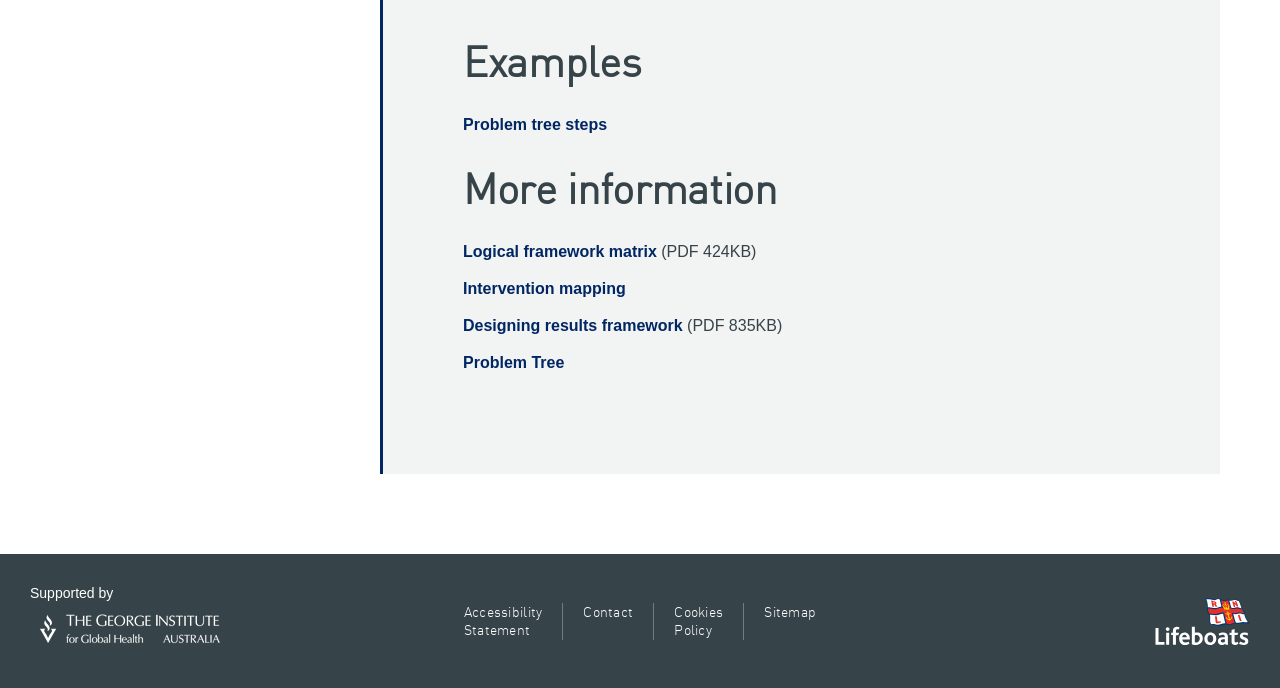Can you determine the bounding box coordinates of the area that needs to be clicked to fulfill the following instruction: "View examples"?

[0.362, 0.057, 0.891, 0.124]